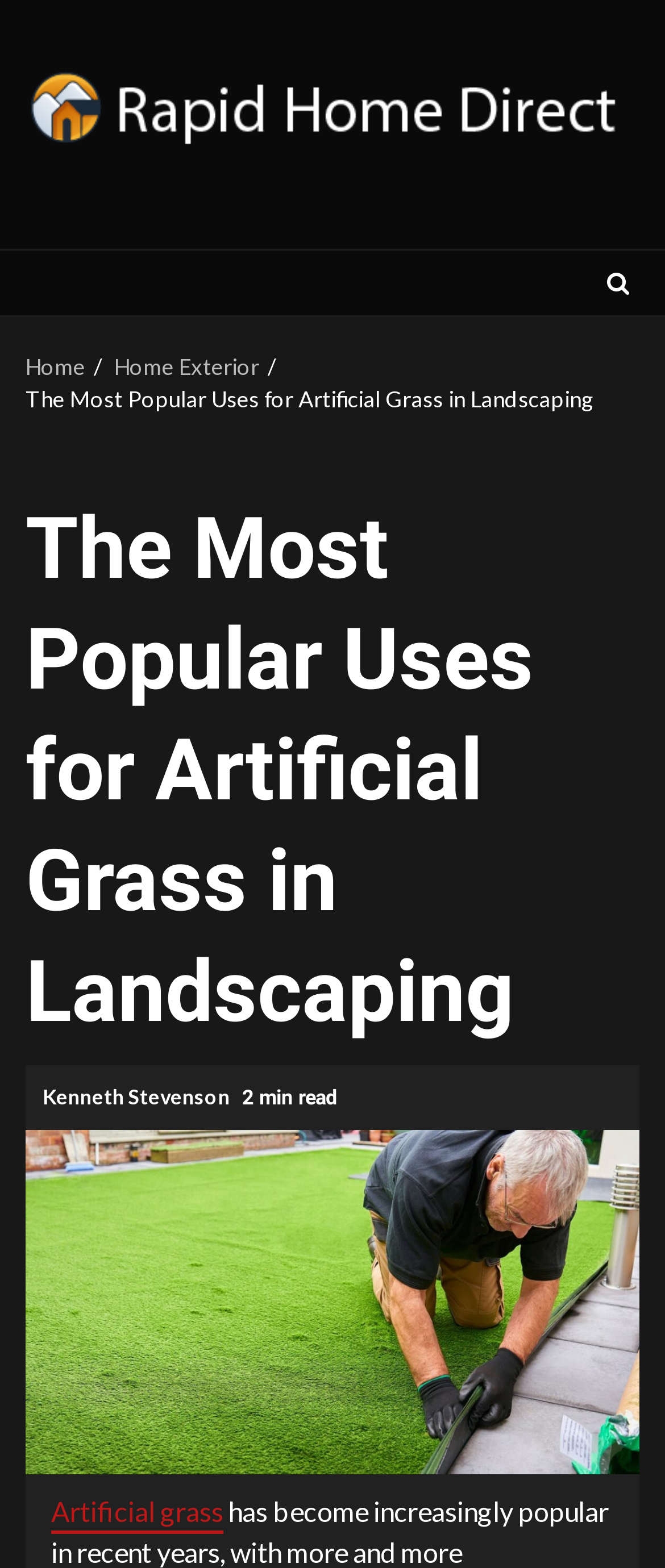Answer the question using only a single word or phrase: 
Who is the author of the current article?

Kenneth Stevenson